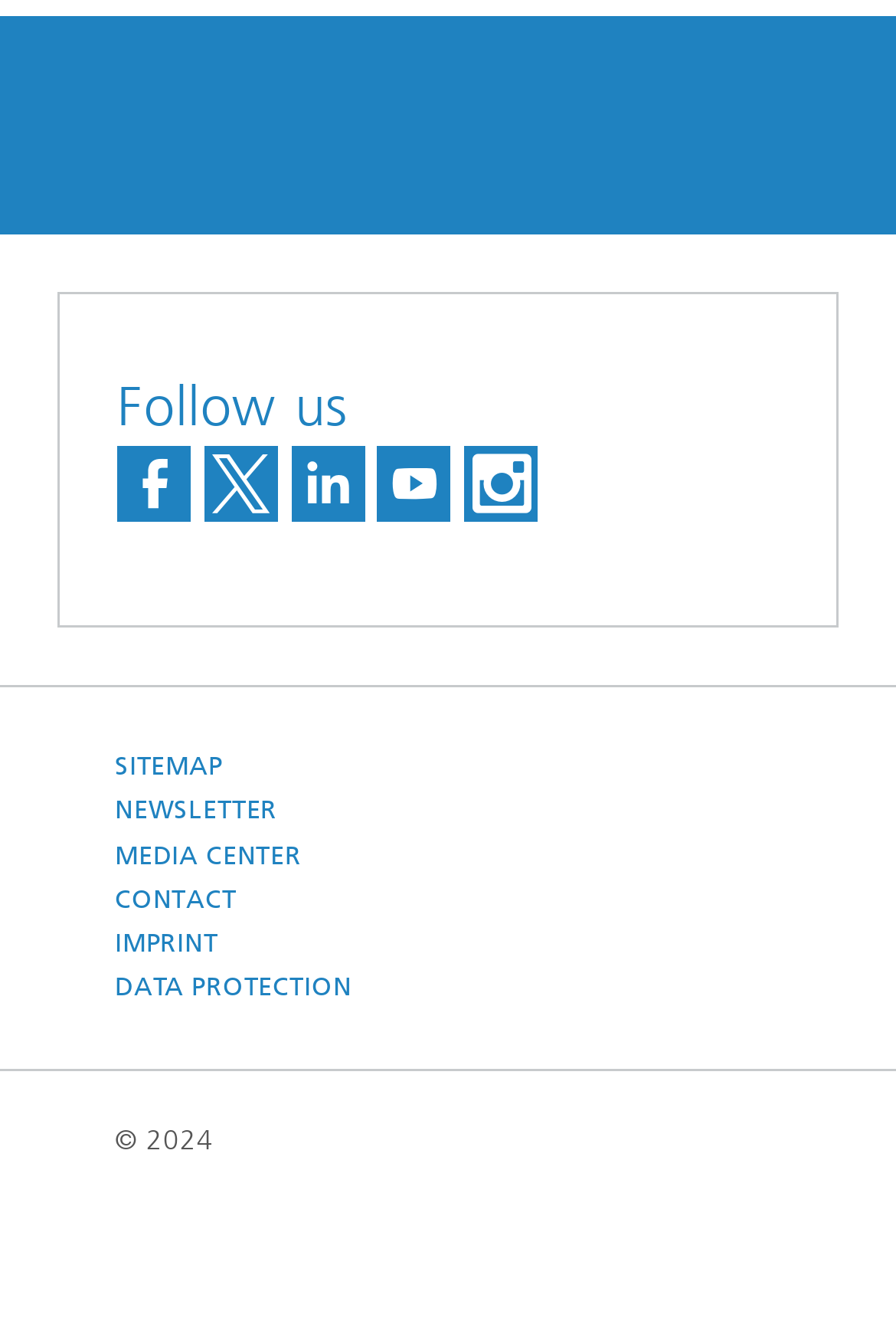How many links are available in the footer section?
Using the image, give a concise answer in the form of a single word or short phrase.

6